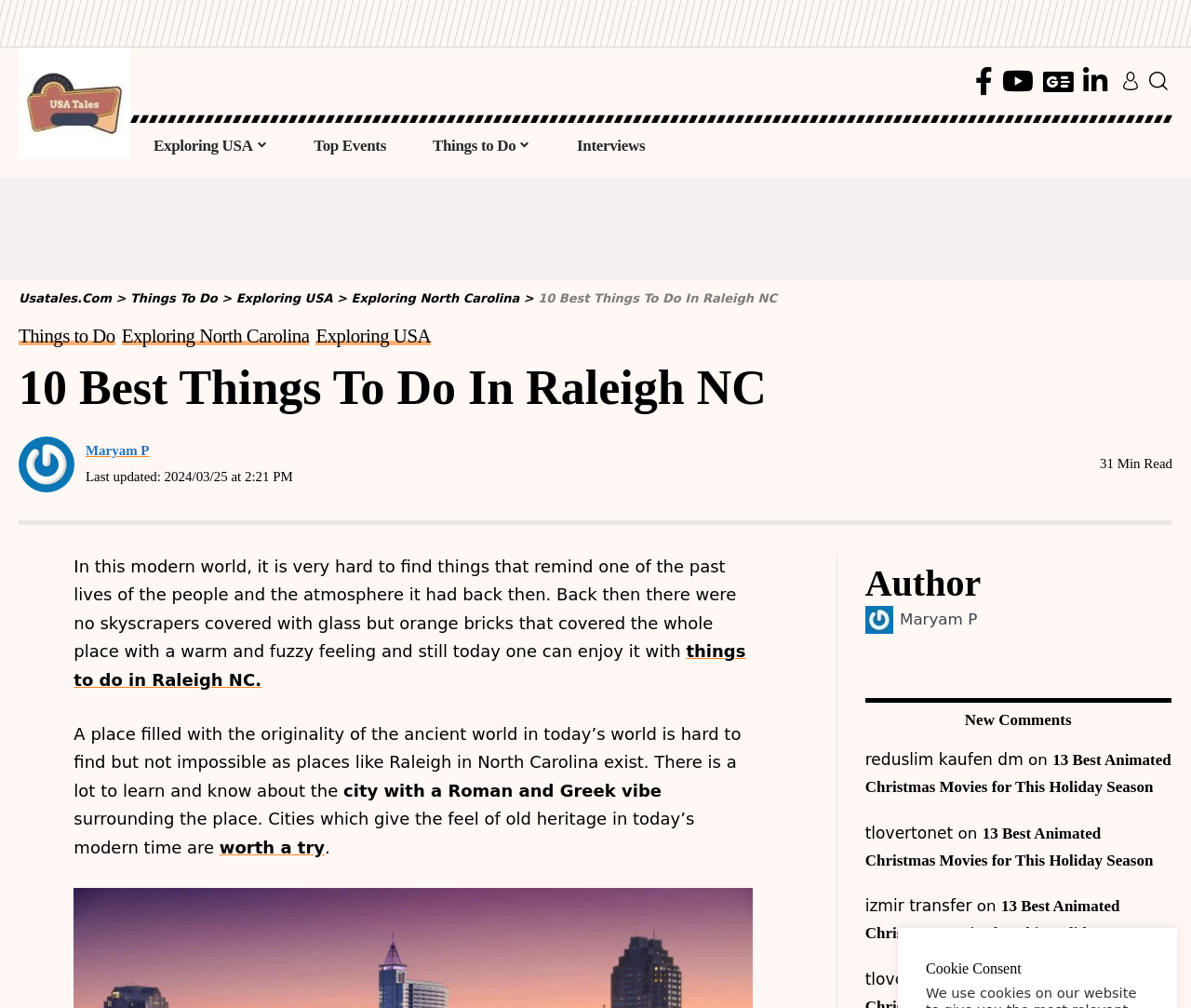Refer to the image and provide an in-depth answer to the question: 
What is the last updated date of the article?

The last updated date of the article is mentioned in the time section, where it says 'Last updated: 2024/03/25 at 2:21 PM'.